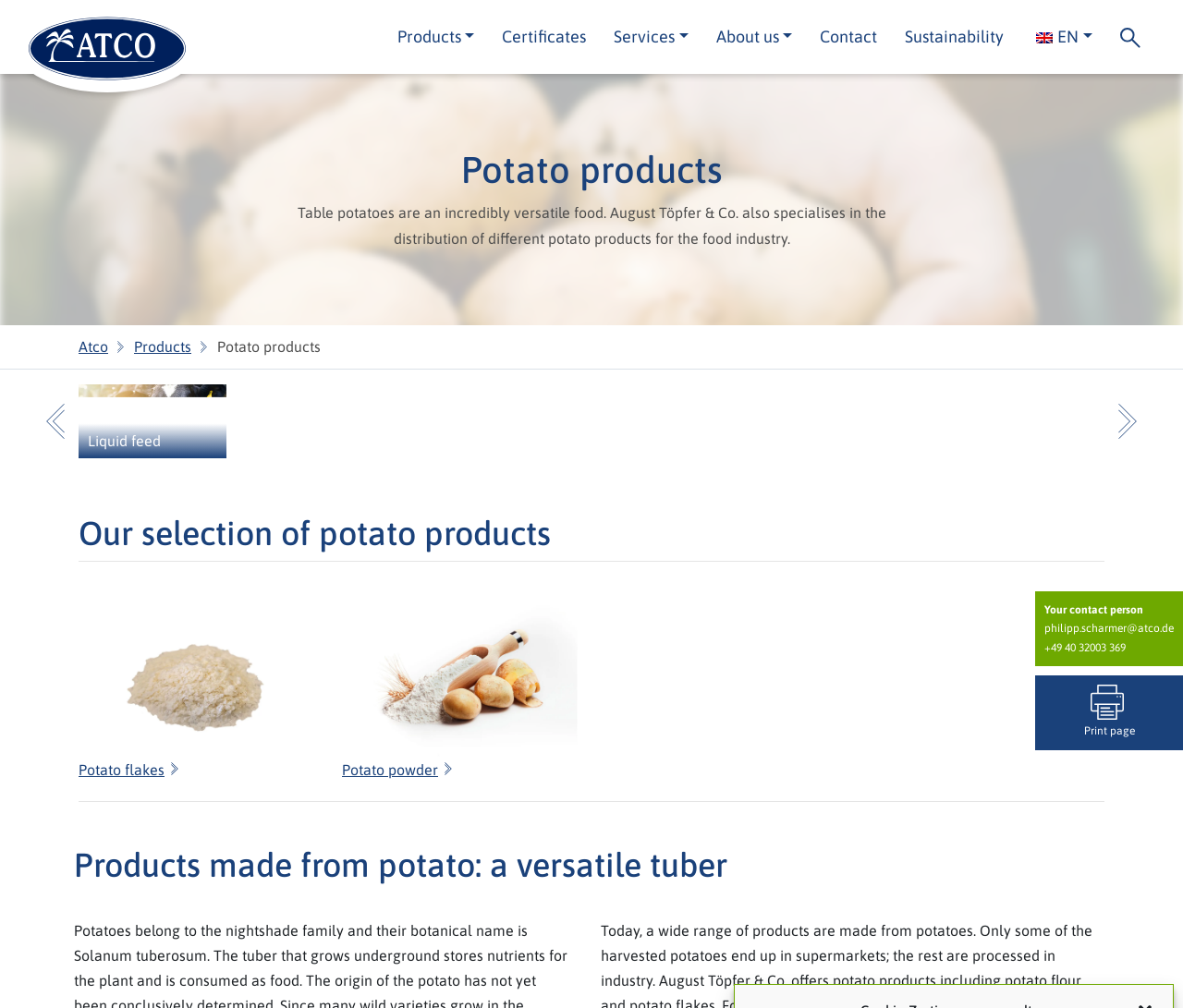Determine the bounding box coordinates of the target area to click to execute the following instruction: "Go to the previous page."

[0.016, 0.381, 0.06, 0.455]